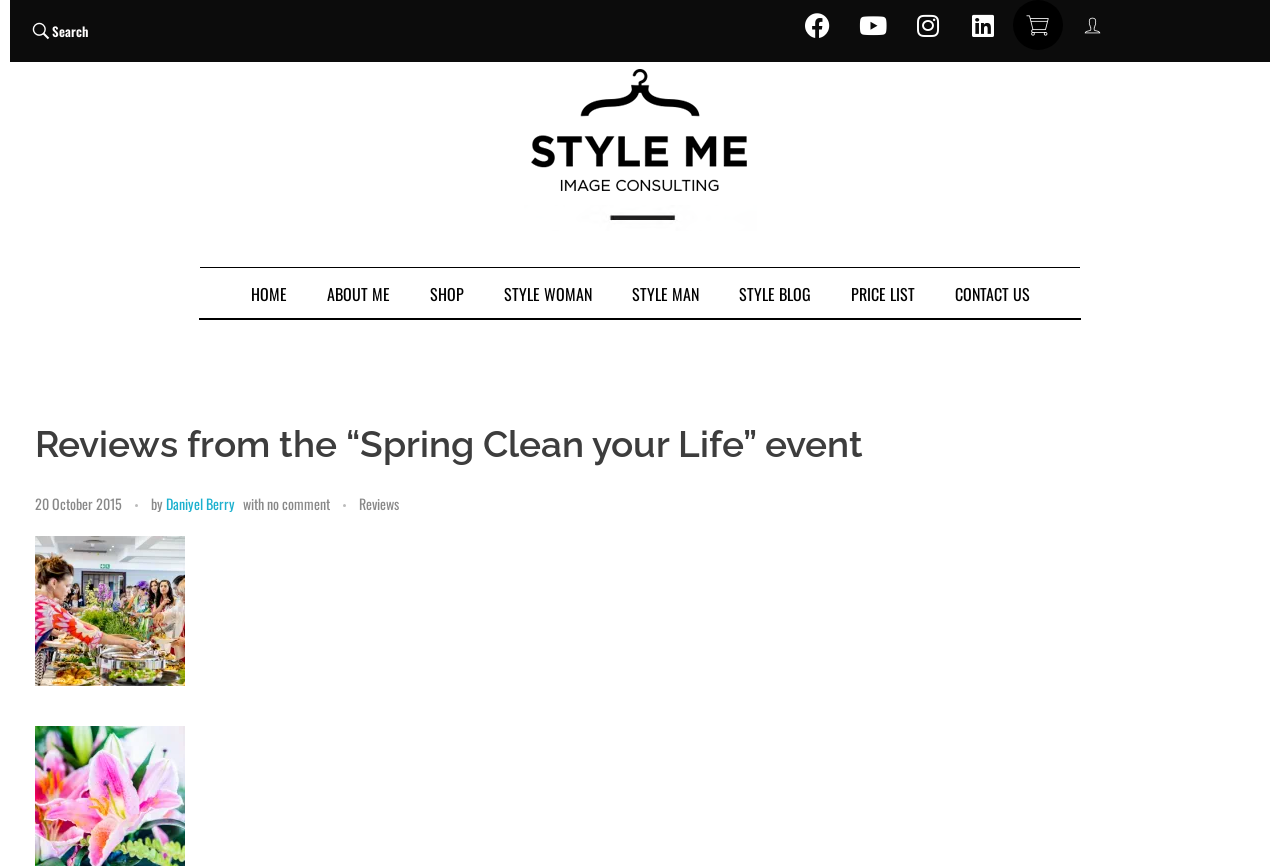Identify the bounding box coordinates of the region I need to click to complete this instruction: "Search for something".

[0.016, 0.012, 0.077, 0.06]